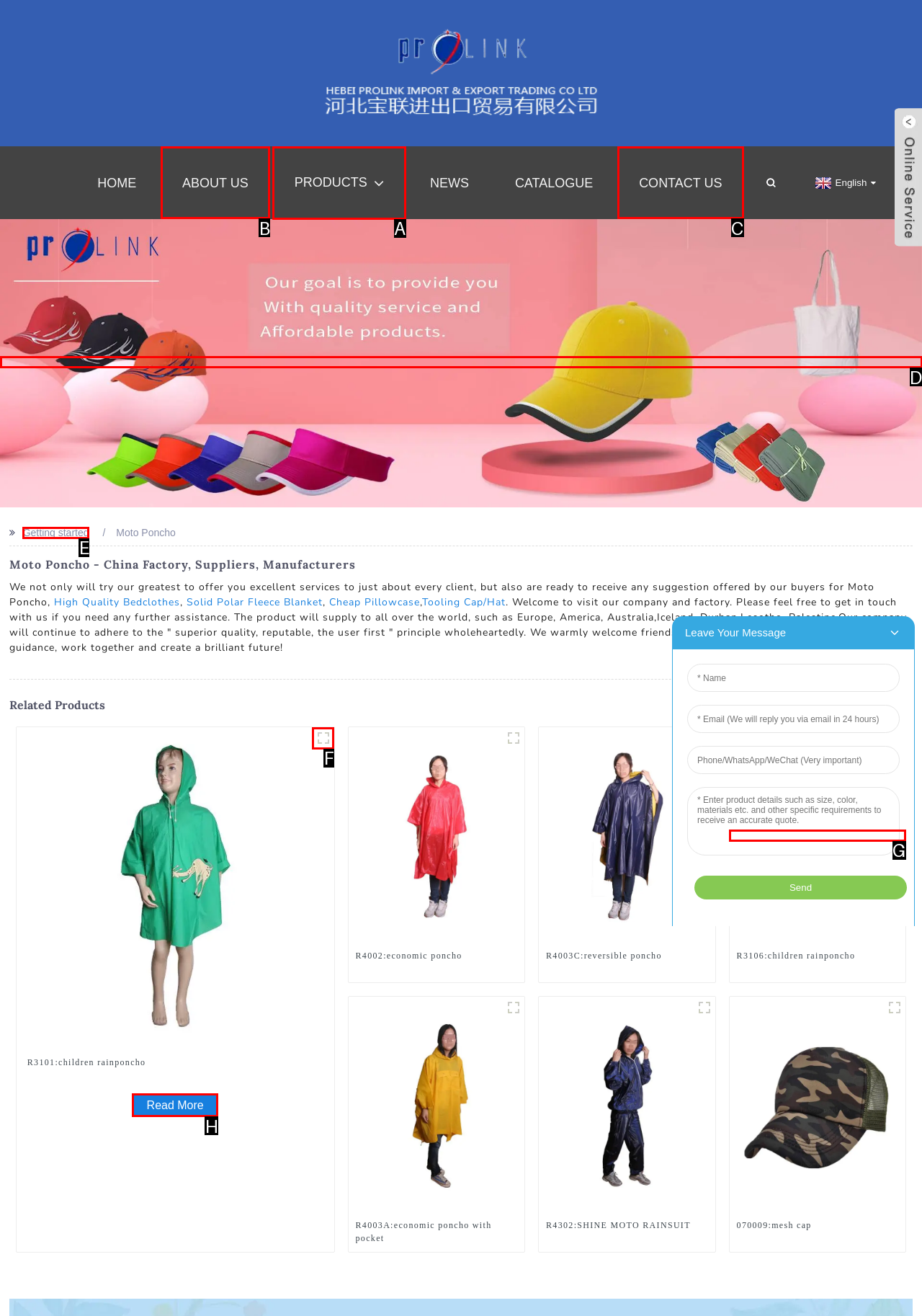Select the HTML element that matches the description: title="R3106:children rainponcho". Provide the letter of the chosen option as your answer.

G